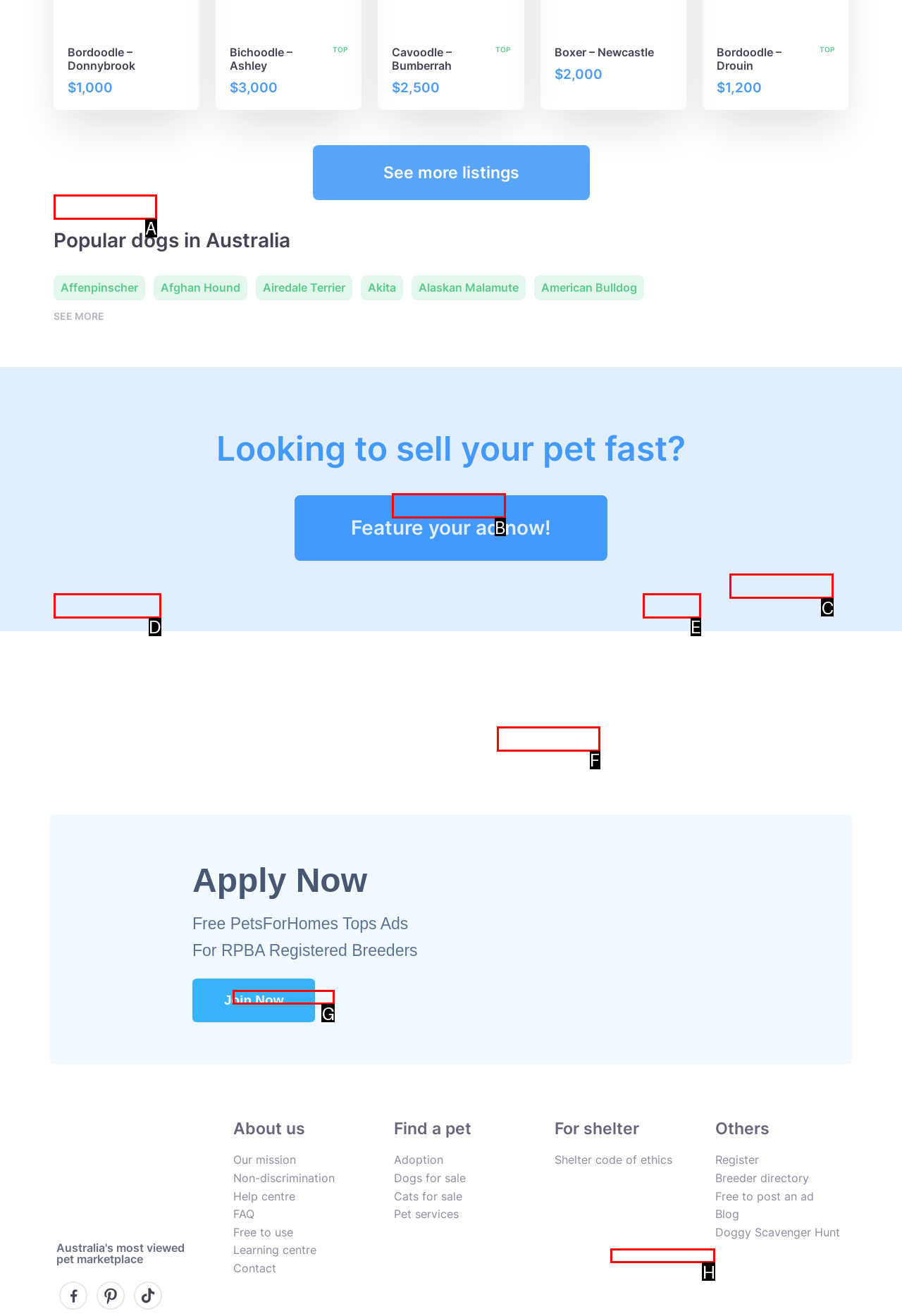Identify the appropriate lettered option to execute the following task: View the image of the MS in Sustainability Management Capstone Final Briefing
Respond with the letter of the selected choice.

None